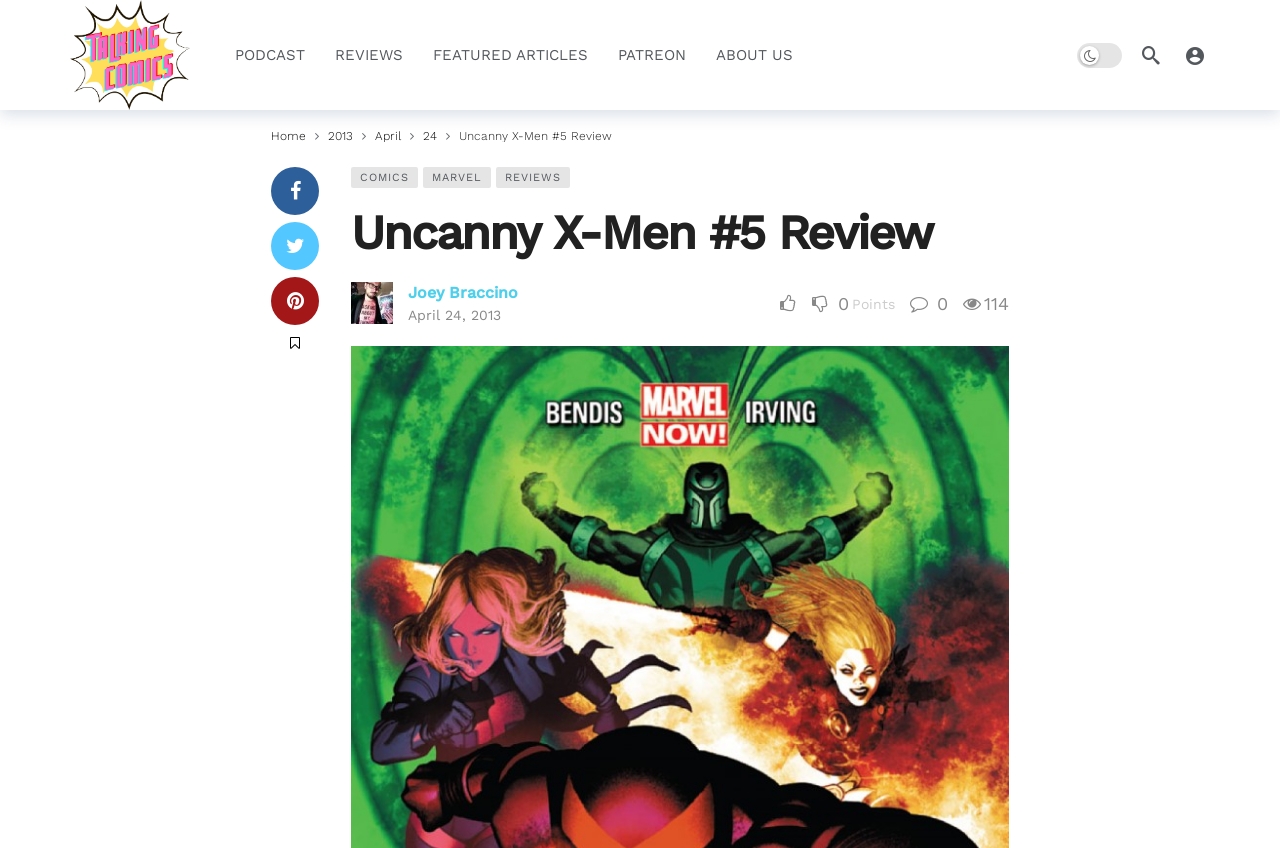Please answer the following question using a single word or phrase: 
How many points does the review have?

114